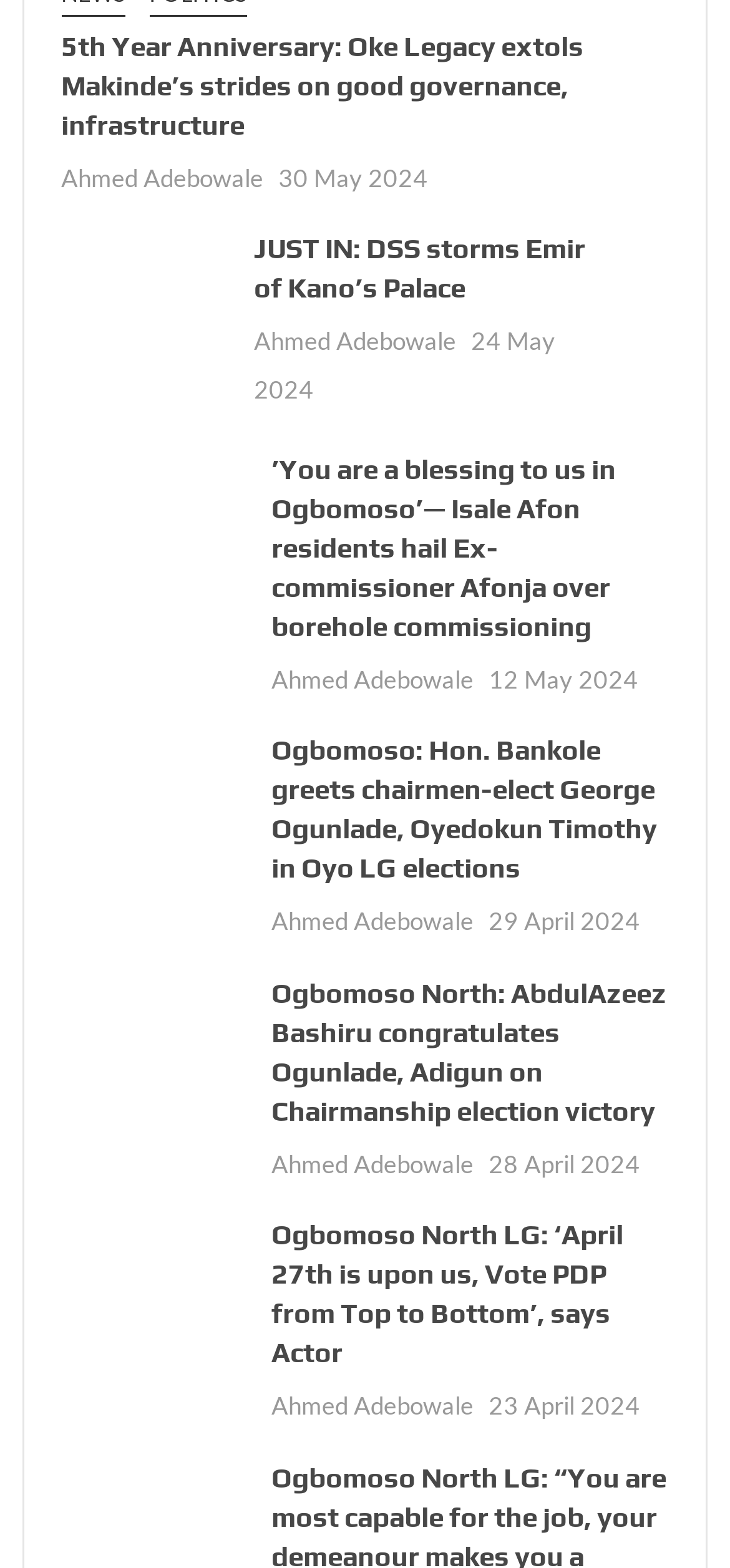Please respond in a single word or phrase: 
How many news articles are on this webpage?

6